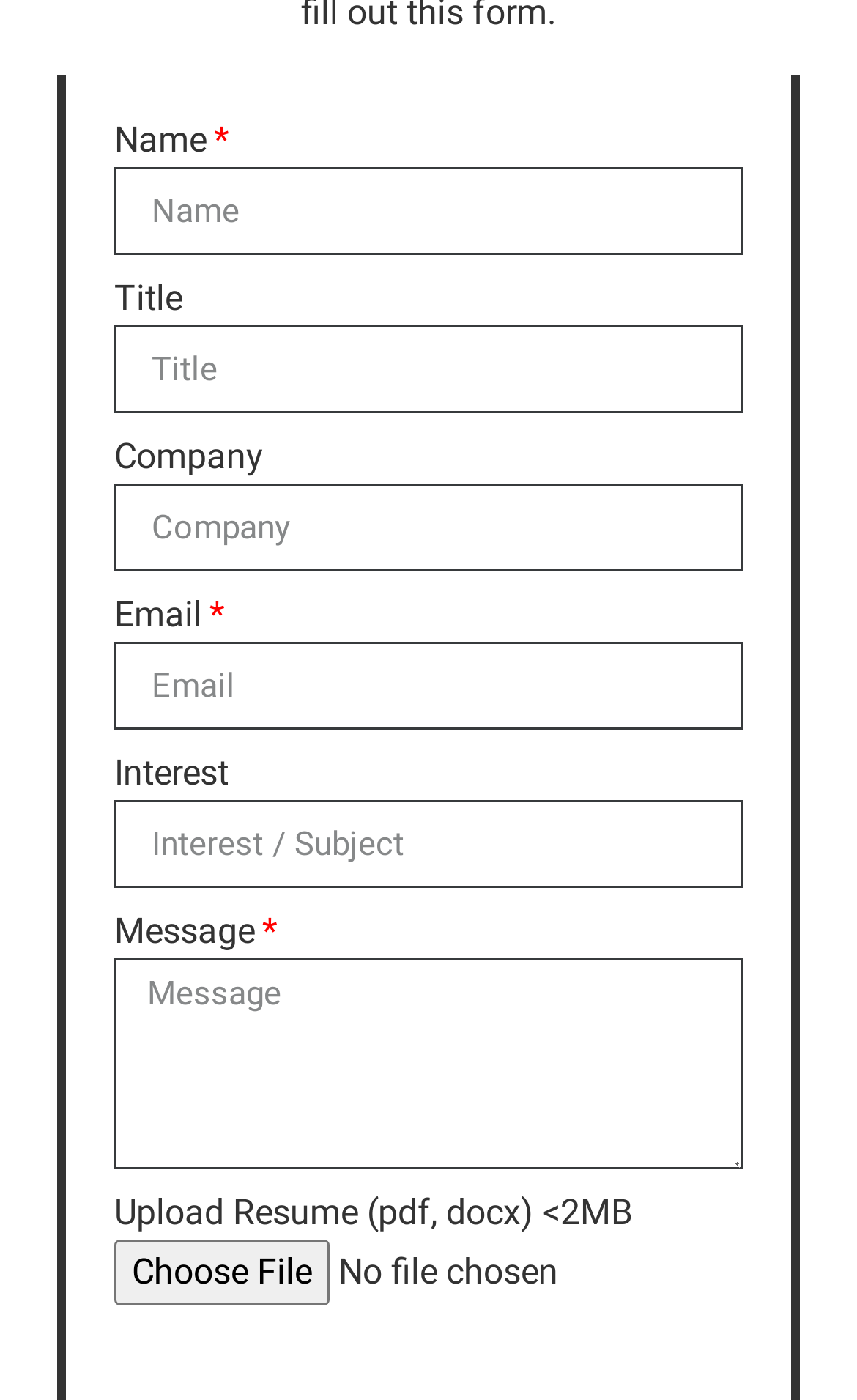What is the first required field?
Provide a concise answer using a single word or phrase based on the image.

Name